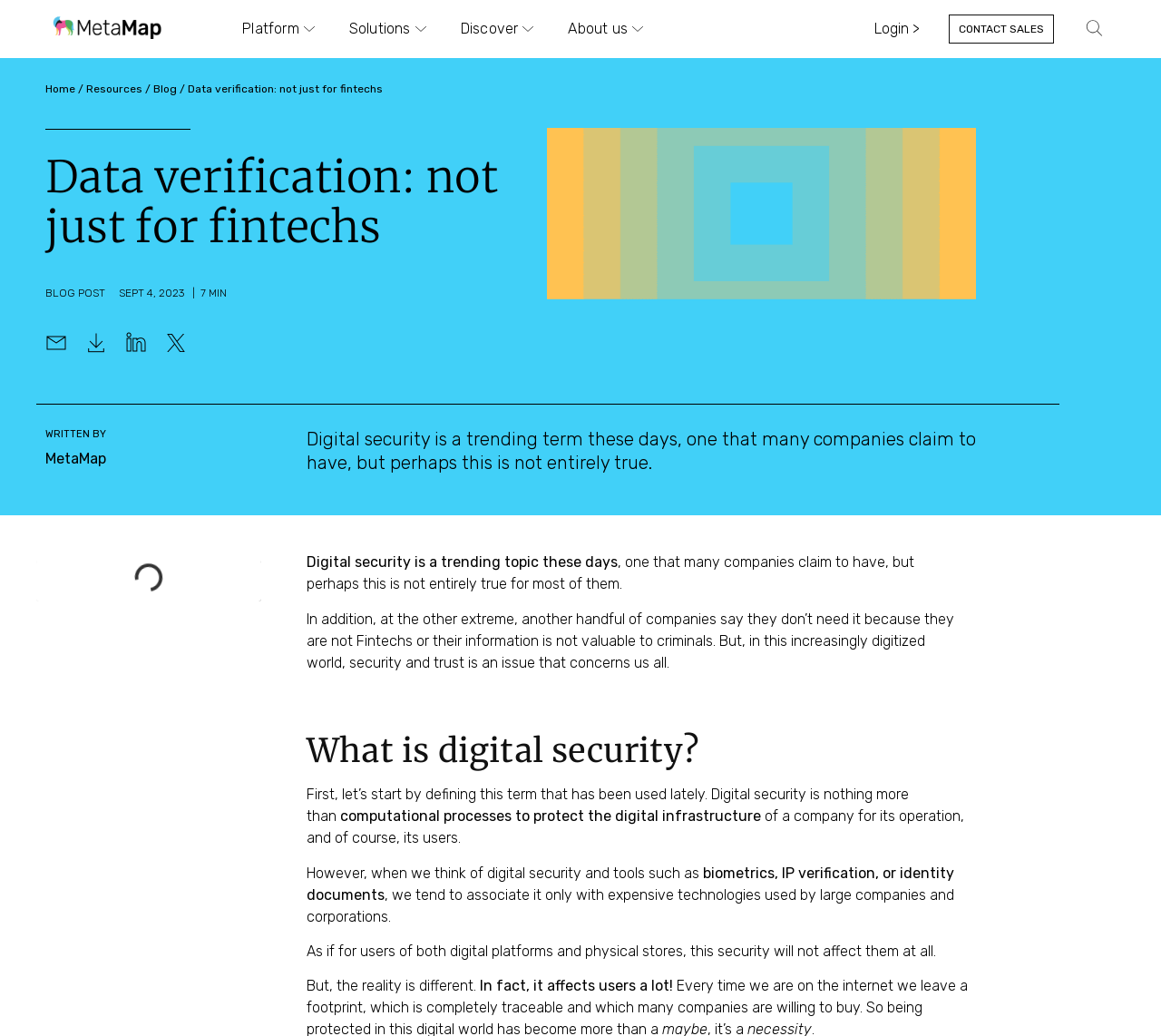Identify the bounding box coordinates for the UI element described as follows: "Login >". Ensure the coordinates are four float numbers between 0 and 1, formatted as [left, top, right, bottom].

[0.753, 0.015, 0.792, 0.041]